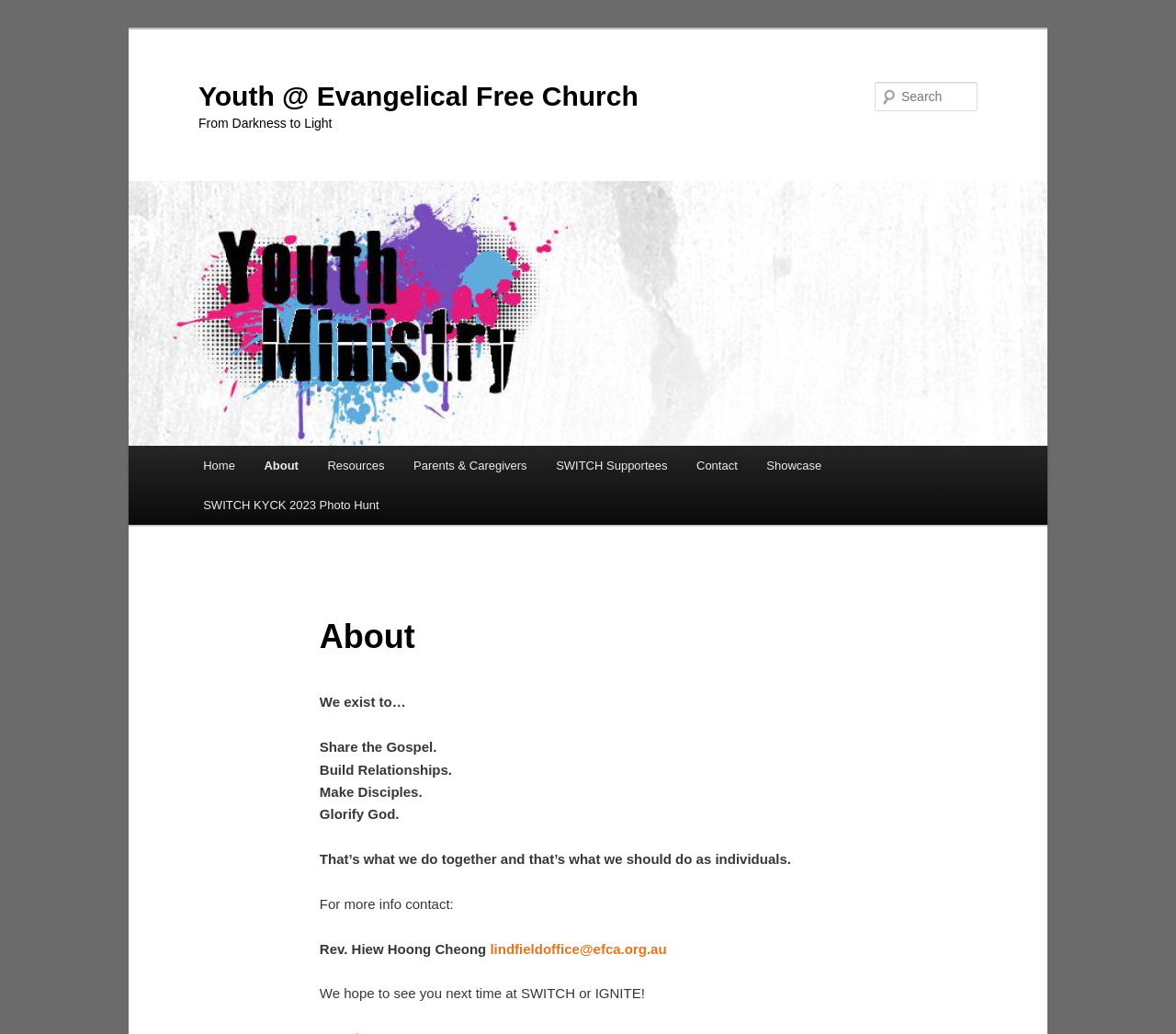Illustrate the webpage thoroughly, mentioning all important details.

The webpage is about the youth ministry of the Evangelical Free Church. At the top, there is a link to skip to the primary content. Below it, there is a heading that reads "Youth @ Evangelical Free Church" with a link to the same title. 

To the right of the heading, there is another heading that says "From Darkness to Light". Below these headings, there is a large image with a link to "Youth @ Evangelical Free Church". 

On the top right corner, there is a search bar with a label "Search" and a text box to input search queries. 

Below the image, there is a main menu with links to various pages, including "Home", "About", "Resources", "Parents & Caregivers", "SWITCH Supportees", "Contact", "Showcase", and "SWITCH KYCK 2023 Photo Hunt". 

The "About" section is divided into several parts. There is a heading that says "About" and a series of static texts that describe the mission of the youth ministry, including "We exist to…", "Share the Gospel.", "Build Relationships.", "Make Disciples.", and "Glorify God.". 

Below these texts, there is a paragraph that explains the importance of doing these things together and as individuals. The contact information of Rev. Hiew Hoong Cheong is provided, along with an email link. Finally, there is a message expressing hope to see visitors at SWITCH or IGNITE!